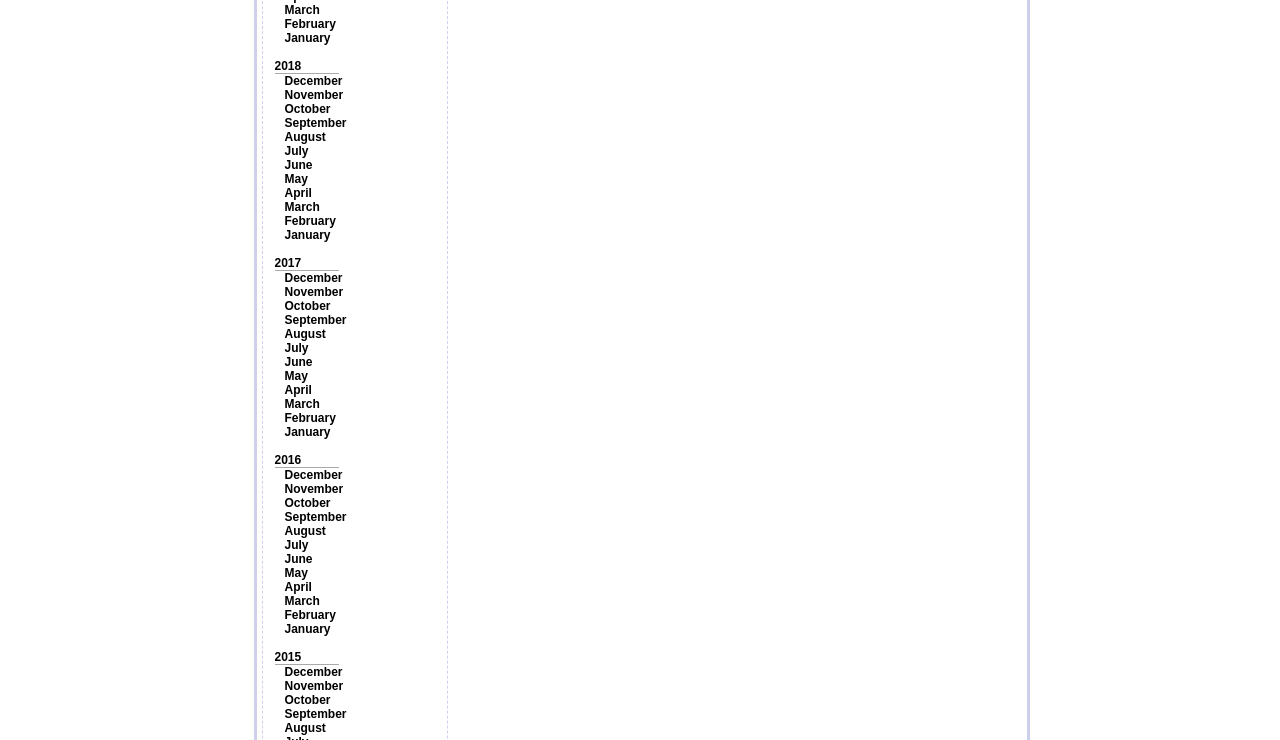How many months are listed for 2018?
Please use the image to provide an in-depth answer to the question.

By analyzing the links on the webpage, I found that there are 12 months listed for 2018, which are January to December, each with its own link and bounding box coordinates.